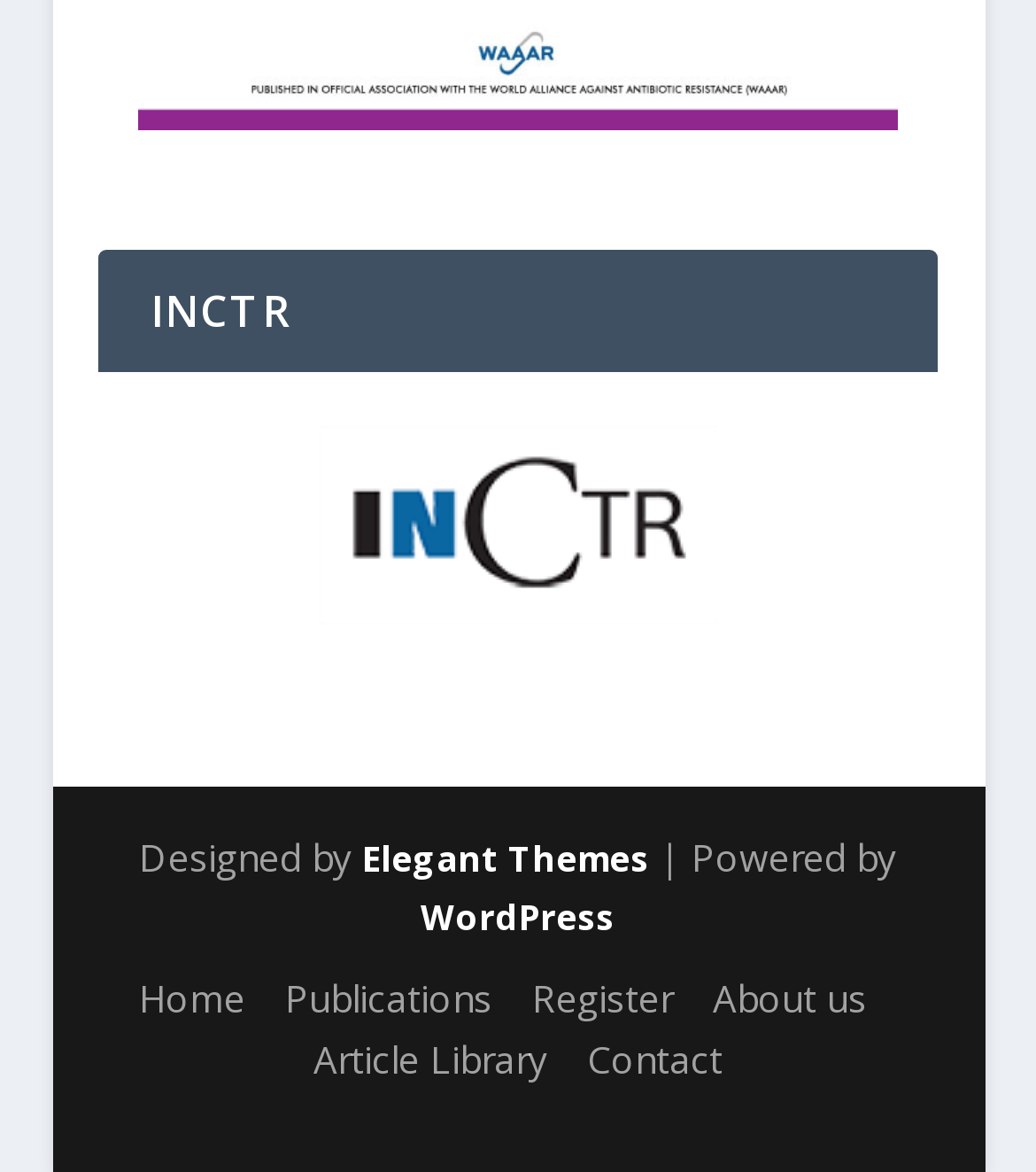How many main navigation links are there?
Based on the image content, provide your answer in one word or a short phrase.

6